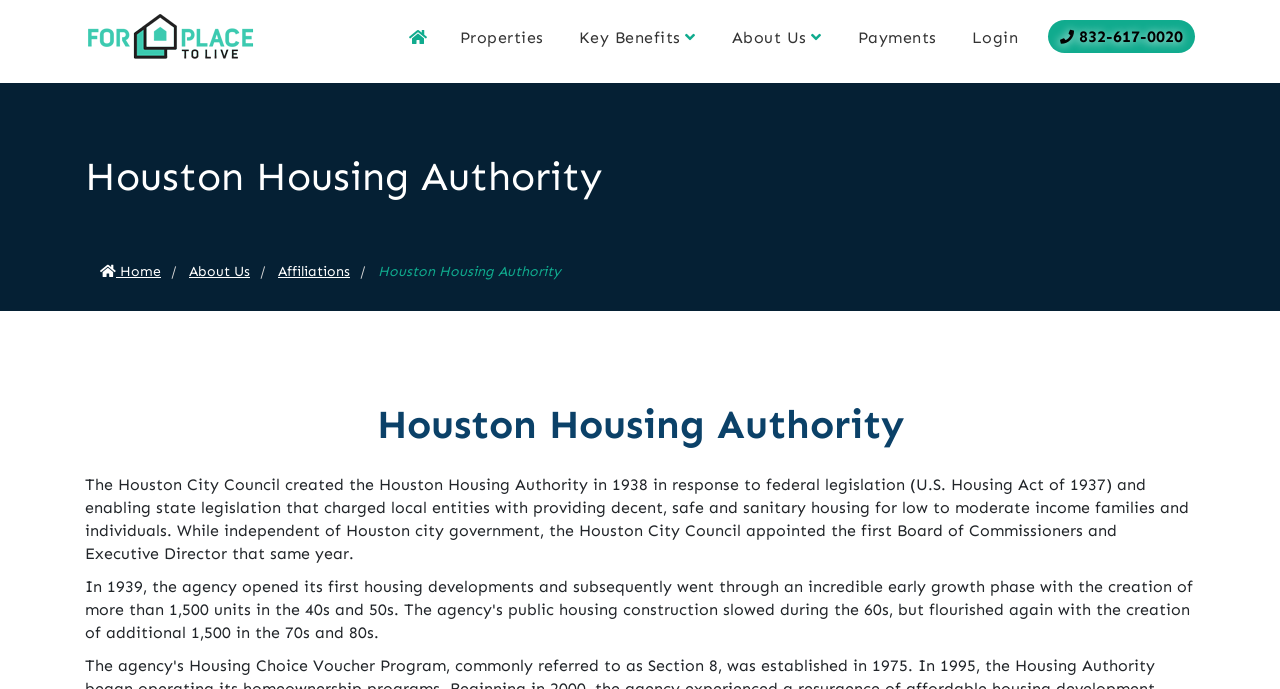Highlight the bounding box coordinates of the region I should click on to meet the following instruction: "Click on 'For a Place to Live'".

[0.066, 0.039, 0.199, 0.064]